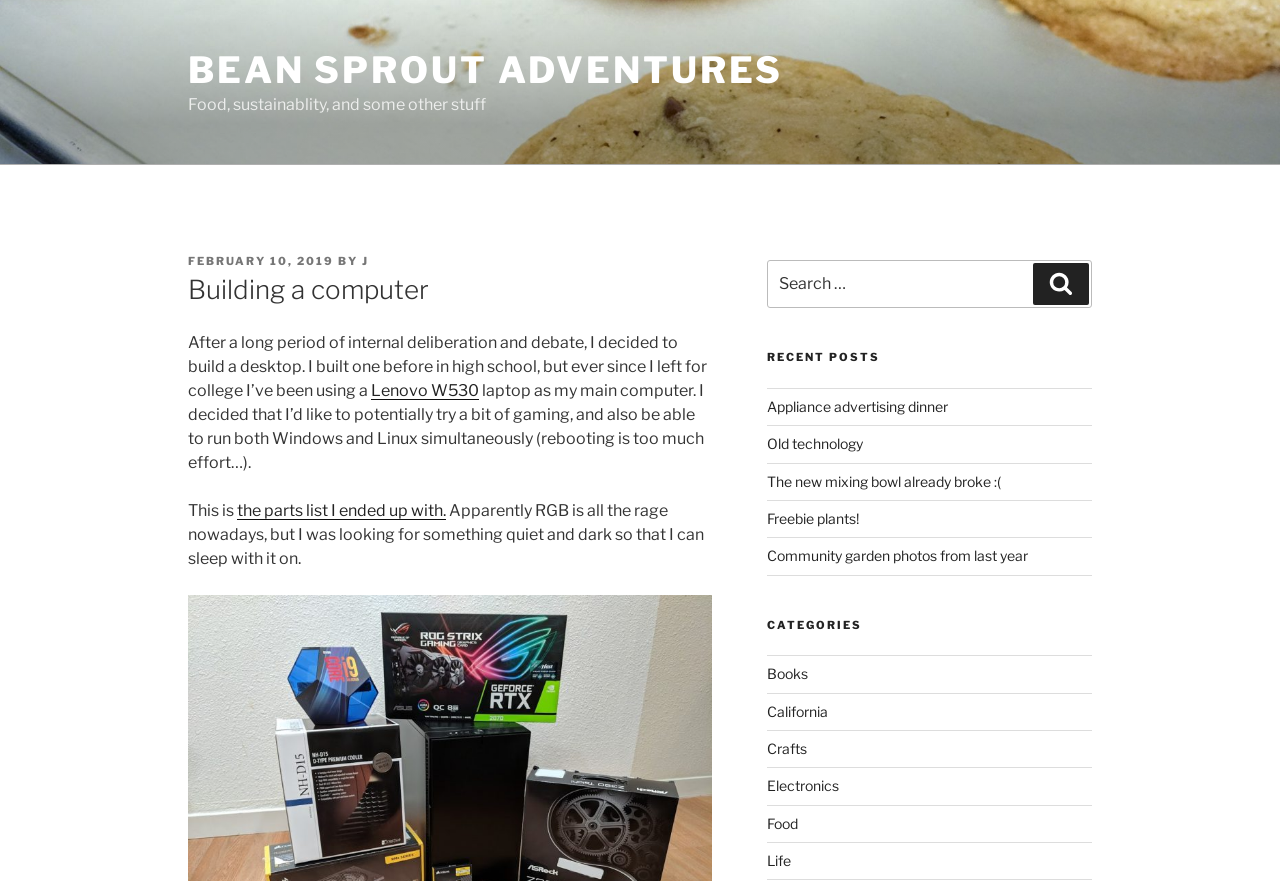Find and generate the main title of the webpage.

Building a computer